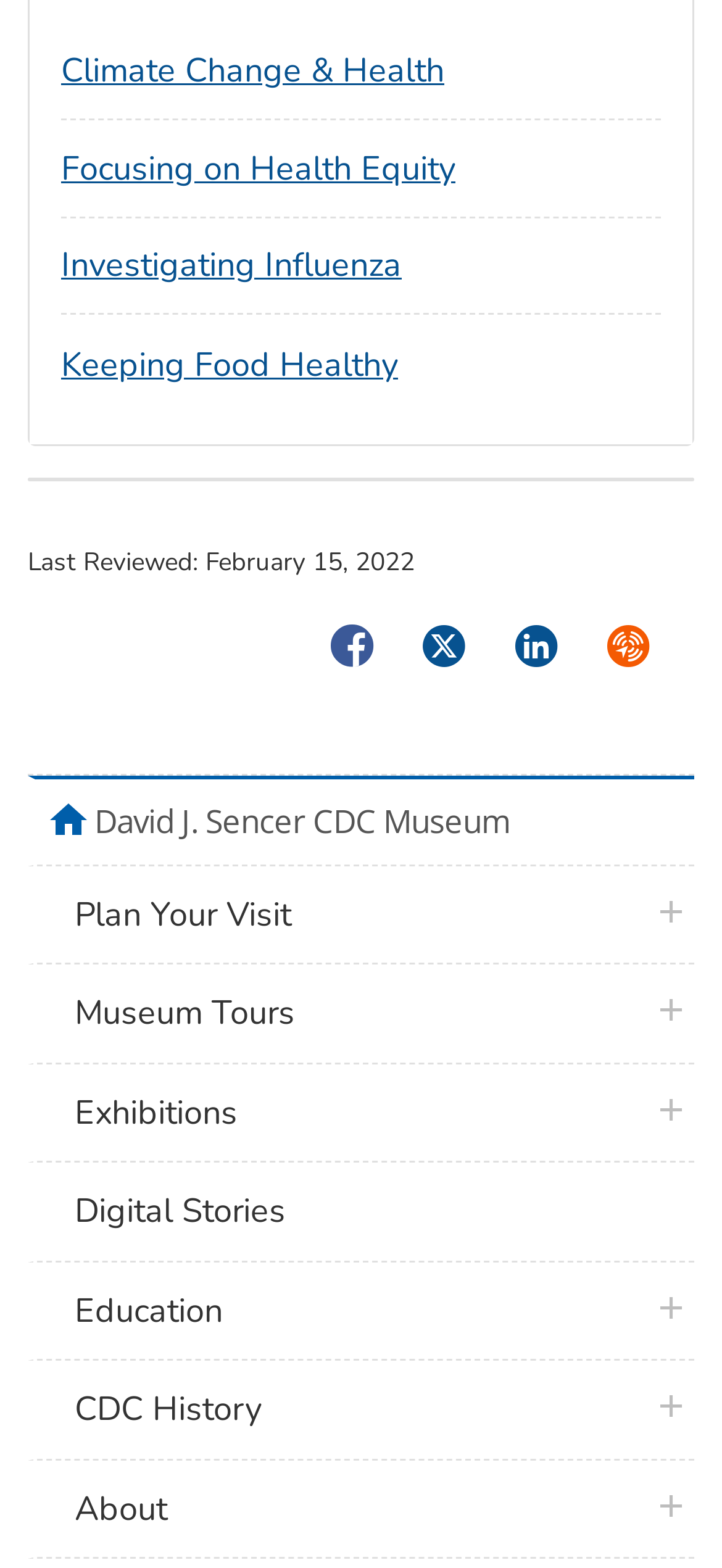Determine the bounding box coordinates of the section to be clicked to follow the instruction: "Read about Asheville’s Chai Pani Moving to New Location". The coordinates should be given as four float numbers between 0 and 1, formatted as [left, top, right, bottom].

None